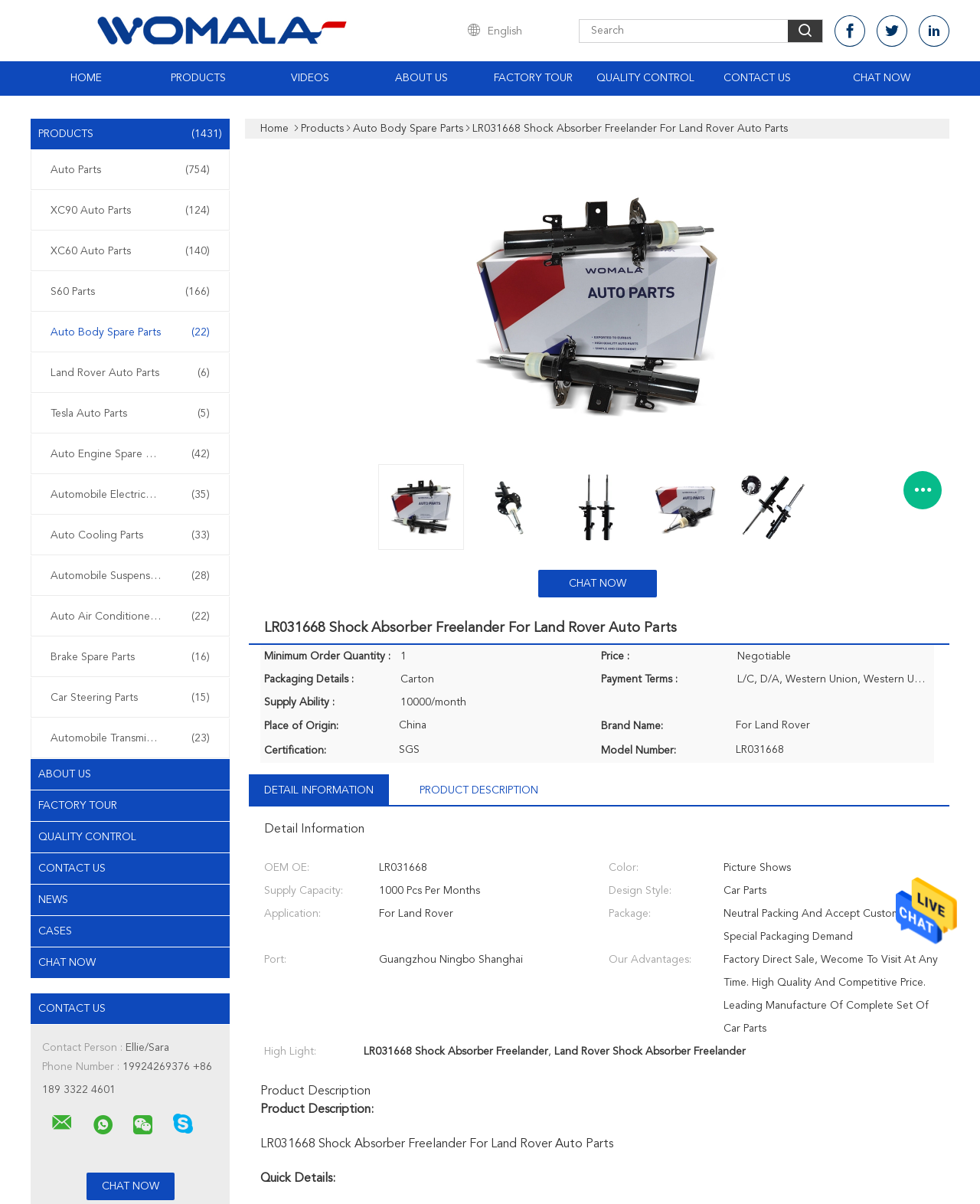Using the element description: "Auto Body Spare Parts(22)", determine the bounding box coordinates. The coordinates should be in the format [left, top, right, bottom], with values between 0 and 1.

[0.044, 0.27, 0.222, 0.282]